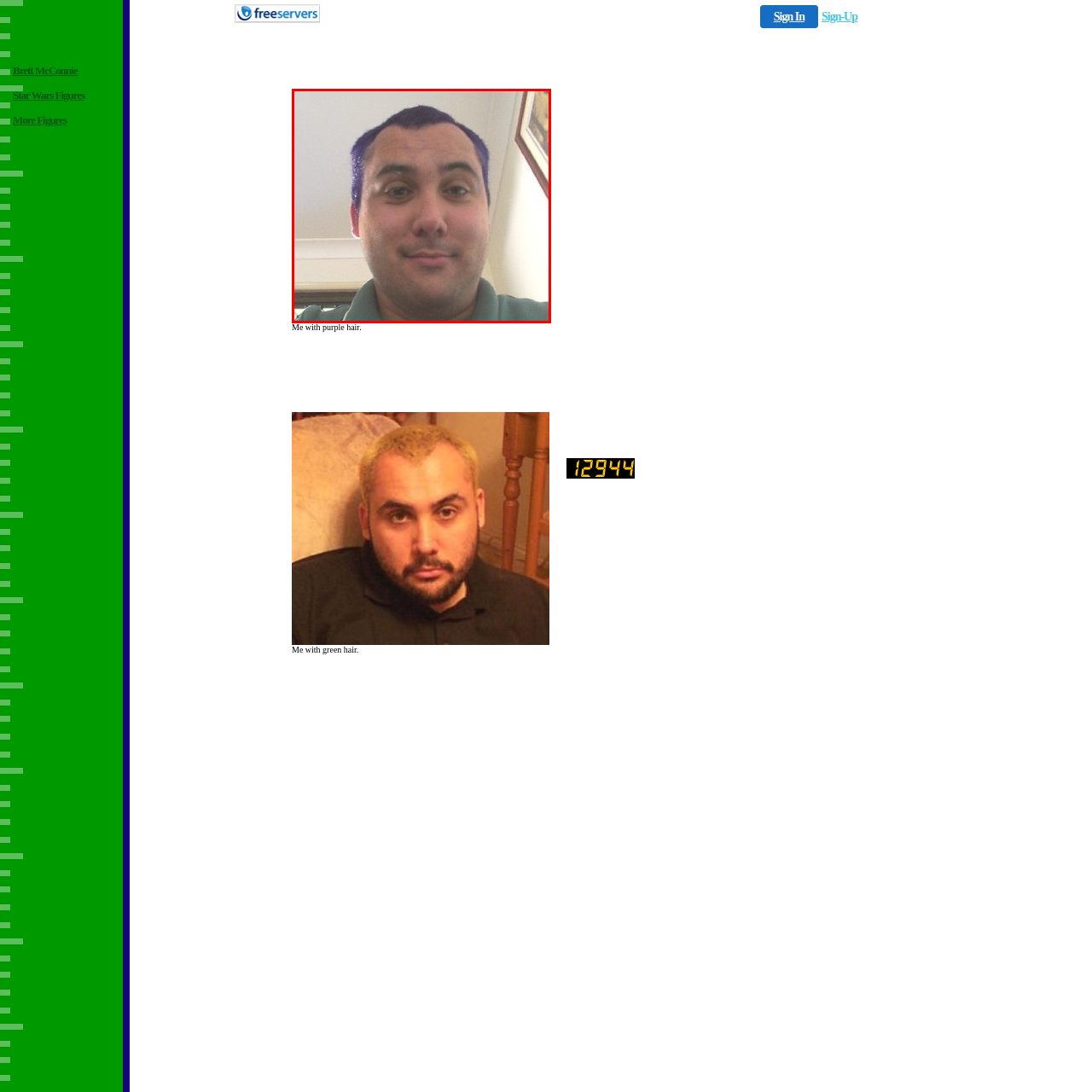Observe the image segment inside the red bounding box and answer concisely with a single word or phrase: Is the man taking a selfie?

Yes